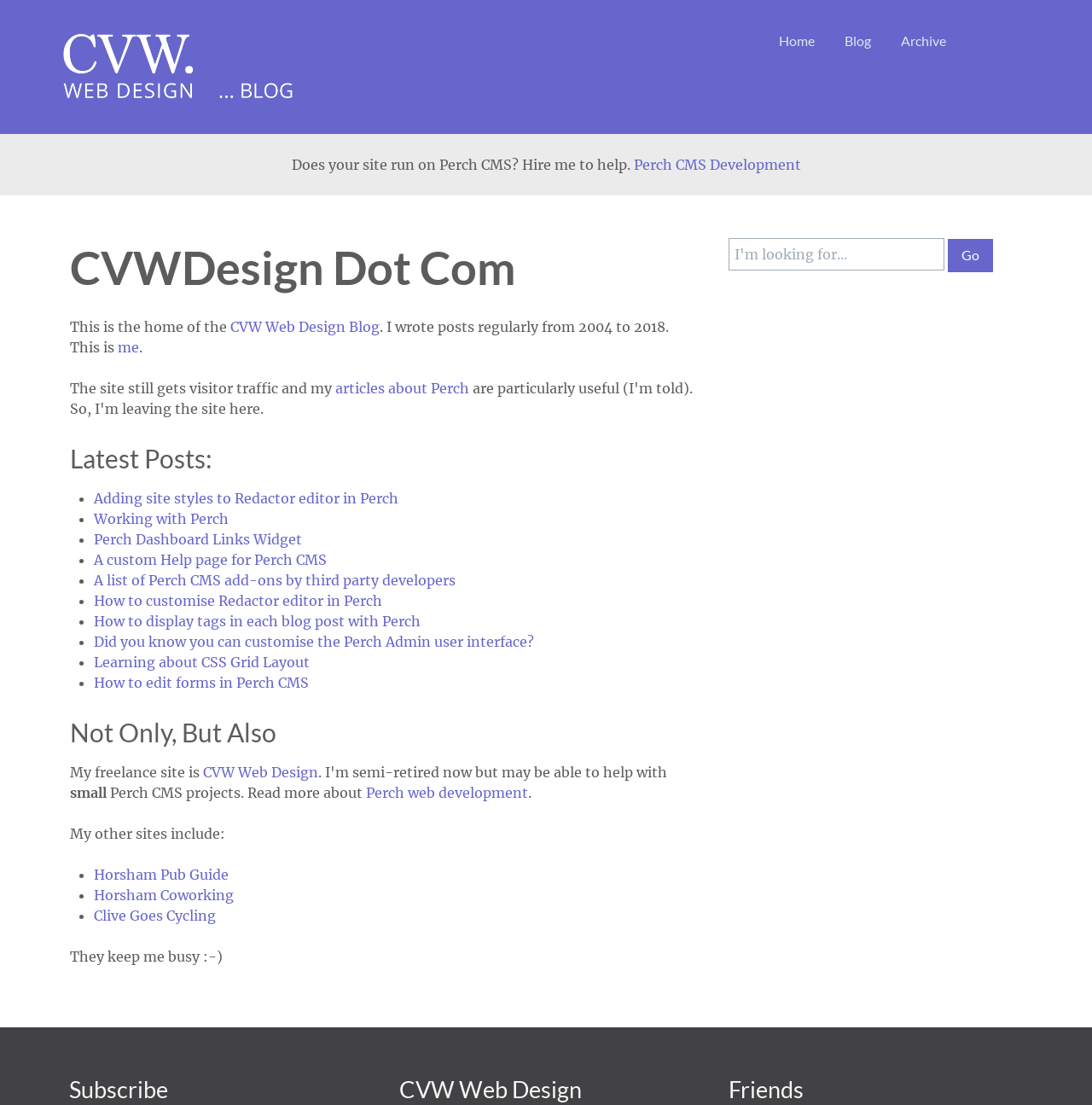Pinpoint the bounding box coordinates of the area that must be clicked to complete this instruction: "Click the 'Home' link".

[0.713, 0.029, 0.746, 0.044]